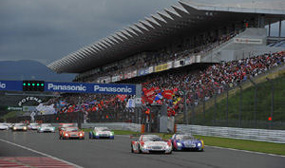Give a thorough caption of the image, focusing on all visible elements.

The image captures an exciting racing scene at a motorsport event, showcasing a series of high-performance cars competing on a track. The backdrop features a grandstand filled with enthusiastic fans waving flags, highlighting the passion and energy of the event. Above the cars, the iconic Panasonic branding suggests a well-known racing venue. The cloudy sky adds a dramatic element to the atmosphere, possibly hinting at challenging weather conditions during the race. This particular moment likely represents a key phase in the competition, with the cars positioned closely together, reflecting the thrill and intensity of motorsports, such as the events that the Nissan Skyline and GTR are renowned for.